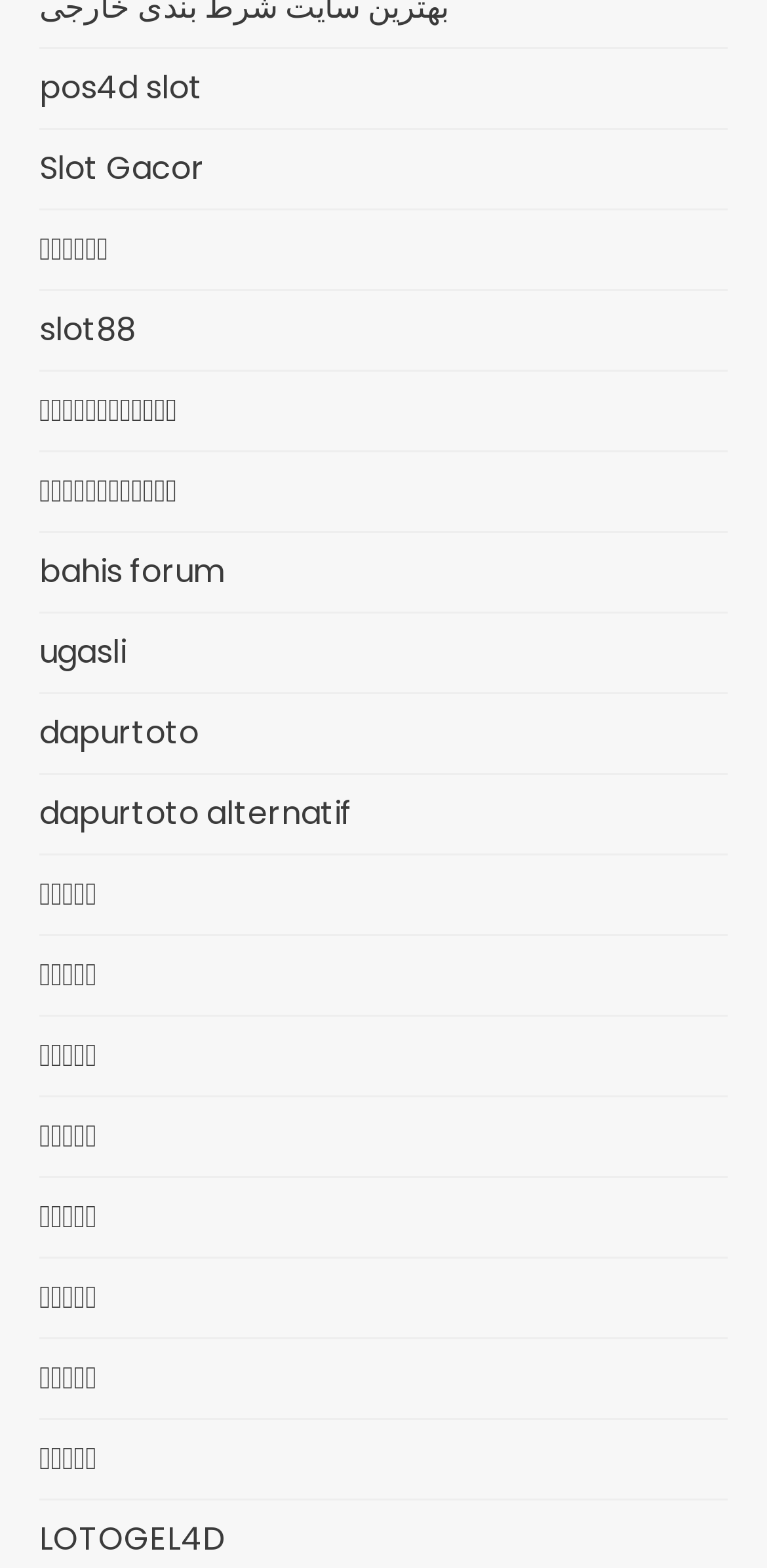Based on the element description "สล็อต", predict the bounding box coordinates of the UI element.

[0.051, 0.71, 0.126, 0.738]